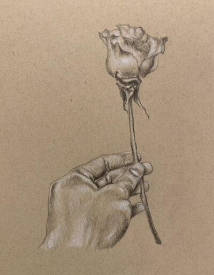Generate a detailed caption for the image.

The image features a beautifully detailed sketch of a delicate rose held in a hand. The rose, with its soft petals slightly unfurled, conveys a sense of tenderness and beauty. The hand, rendered with intricate shading, appears firm yet gentle, enhancing the symbolism of care and love often associated with roses. The background, a muted tan color, allows the sketch to stand out, highlighting the contrast between the detailed depiction of the rose and the smooth hand. This artwork captures a moment of quiet appreciation for nature's beauty, evoking feelings of admiration and longing.